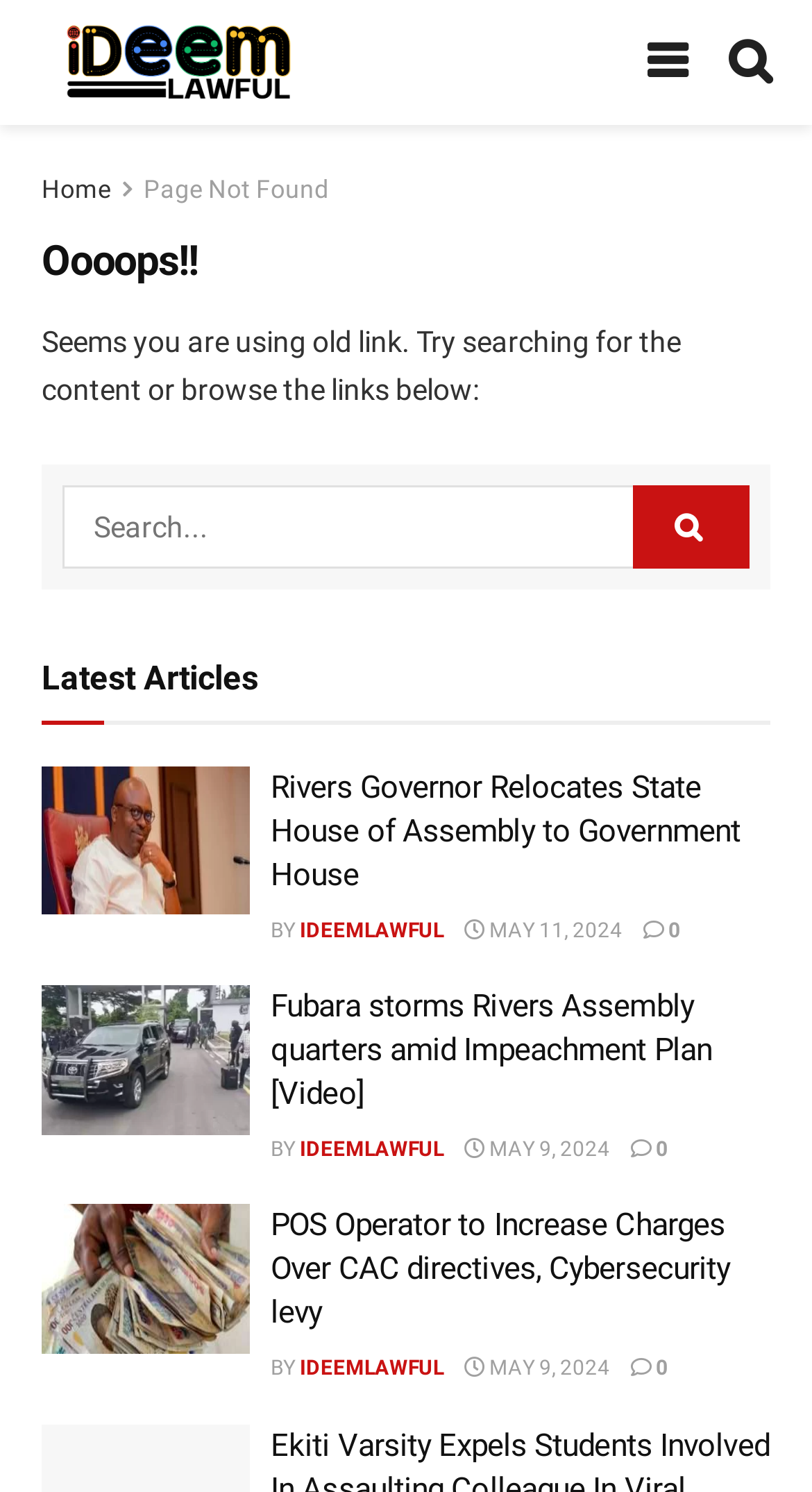Please mark the clickable region by giving the bounding box coordinates needed to complete this instruction: "Search for specific news".

[0.779, 0.325, 0.923, 0.381]